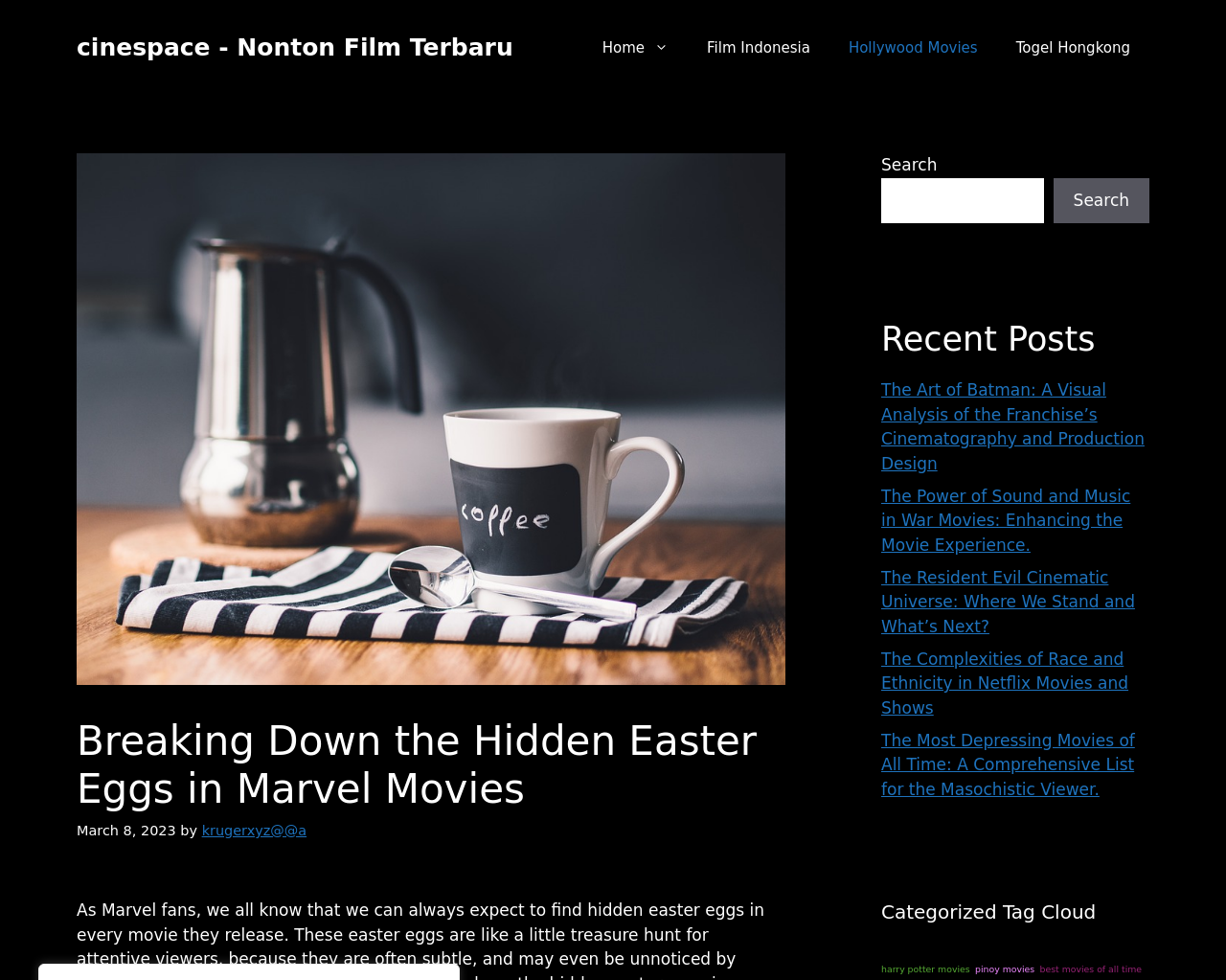What is the purpose of the search box?
Look at the image and answer the question with a single word or phrase.

To search the website